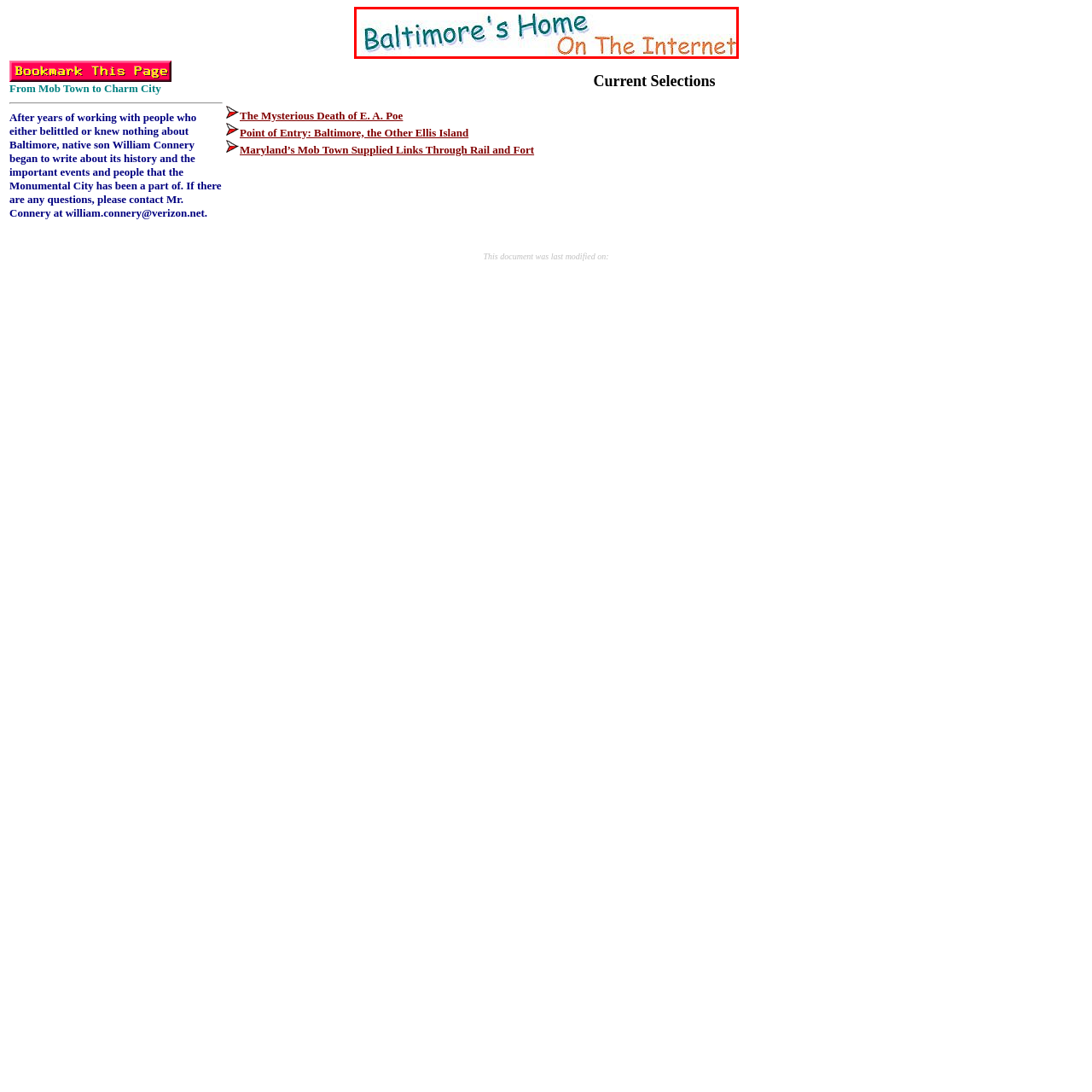Give a detailed account of the visual elements present in the image highlighted by the red border.

The image prominently features the title "Baltimore's Home On The Internet," which captures the essence of a website dedicated to exploring and celebrating the city of Baltimore. The design combines playful, colorful typography, with "Baltimore's Home" rendered in a bold blue font and "On The Internet" in a vibrant orange, highlighting the site's cheerful and inviting character. This title sets the tone for a platform that shares the rich history and cultural significance of Baltimore, showcasing its evolution from its early days to its modern identity as "Charm City."